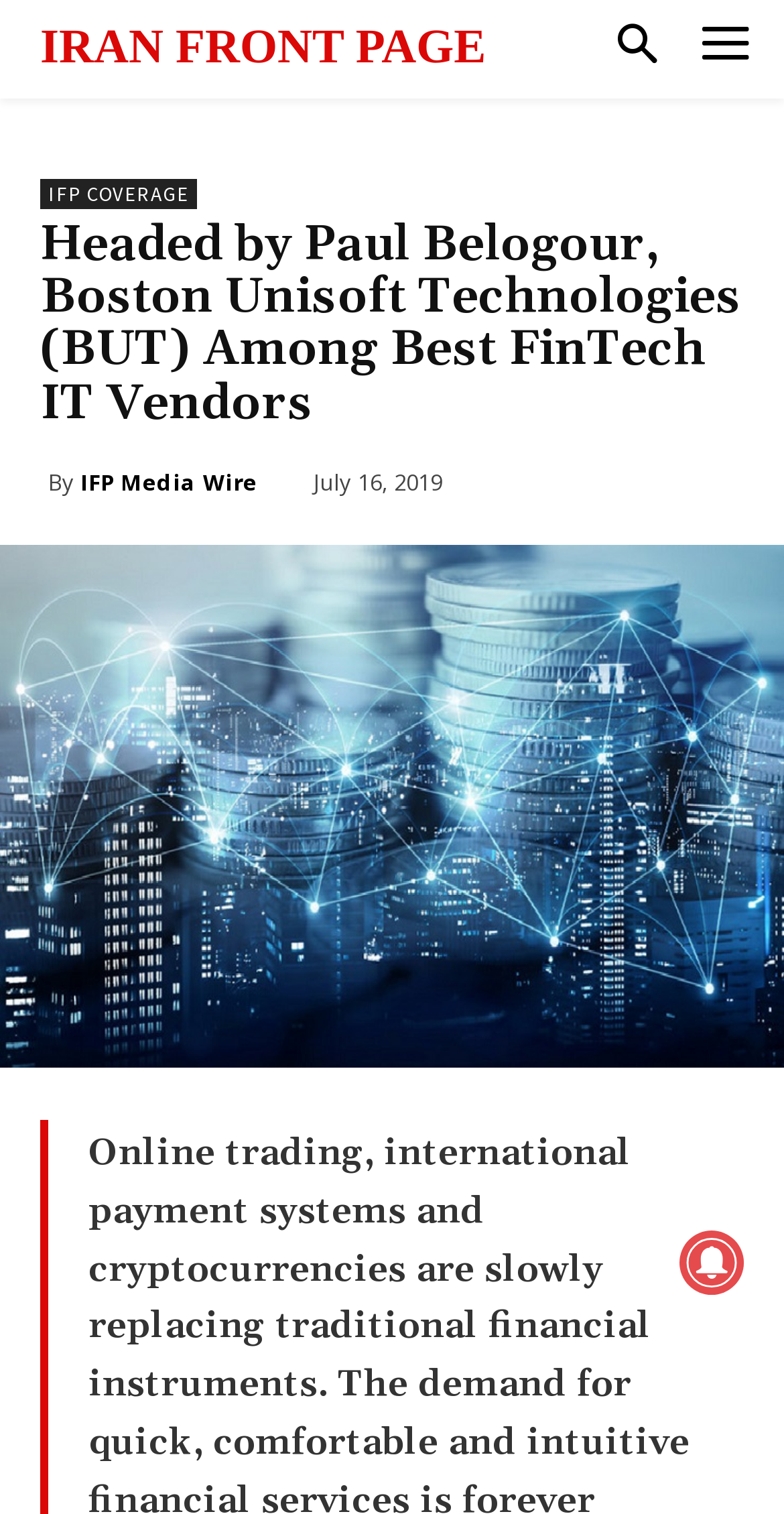Please answer the following question using a single word or phrase: 
How many images are present on the webpage?

2